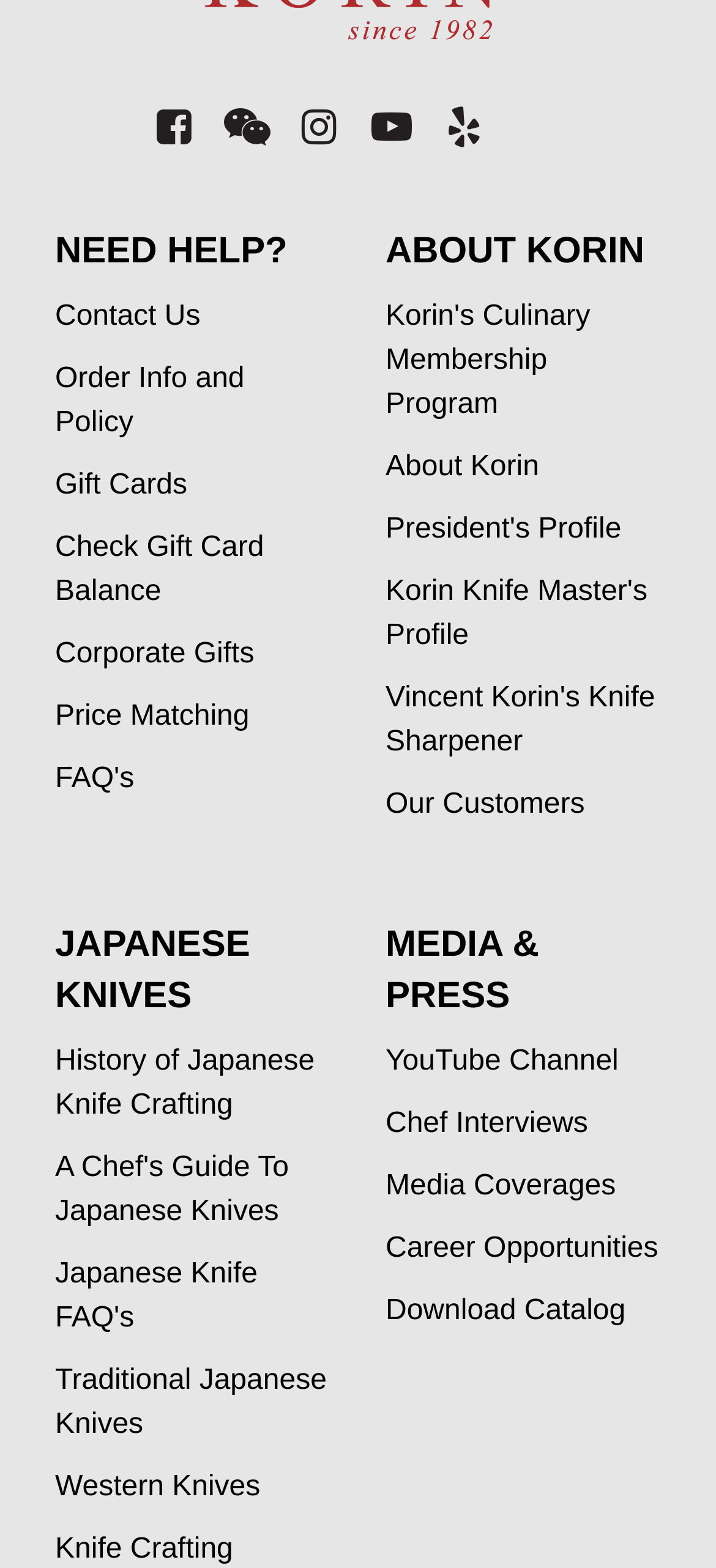Look at the image and give a detailed response to the following question: What is the main topic of the section with links 'History of Japanese Knife Crafting', 'A Chef's Guide To Japanese Knives', and 'Japanese Knife FAQ's'?

This section is identified by the heading 'JAPANESE KNIVES' and contains links related to Japanese knives, such as their history, guide, and FAQs.